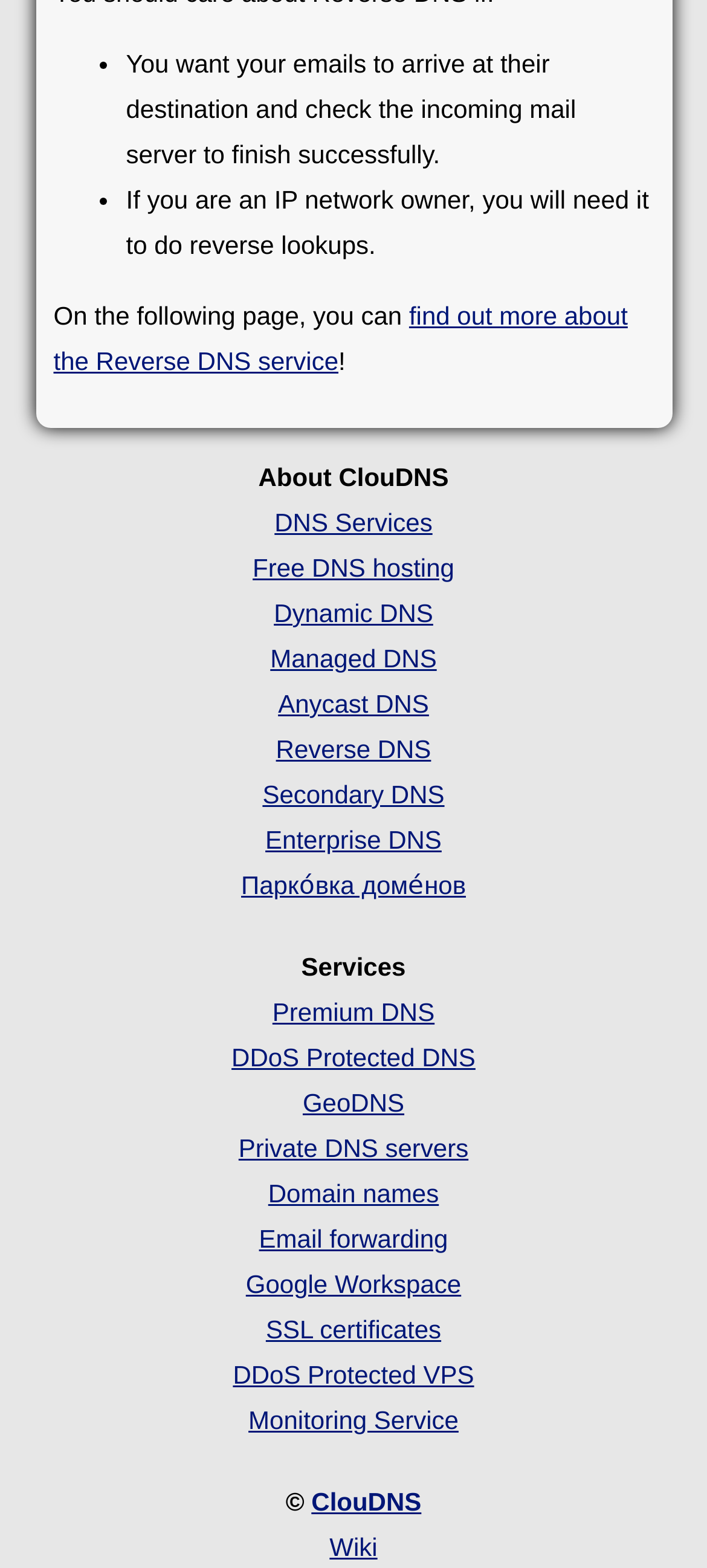What can you find out more about on the following page?
Look at the image and provide a detailed response to the question.

The webpage has a link that says 'find out more about the Reverse DNS service', indicating that the following page provides more information about this service.